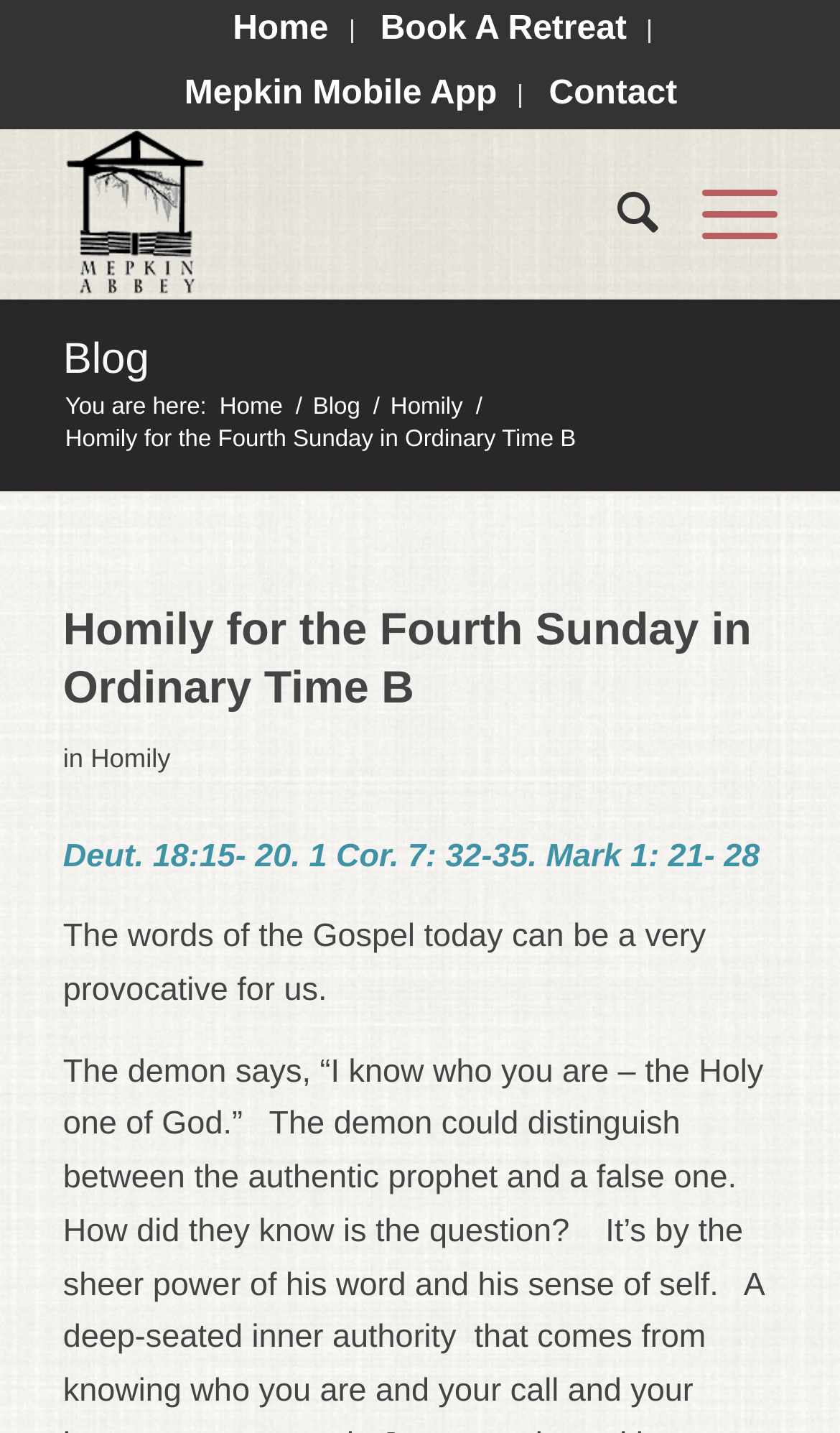Please find the bounding box coordinates for the clickable element needed to perform this instruction: "Search for something".

[0.684, 0.089, 0.784, 0.209]